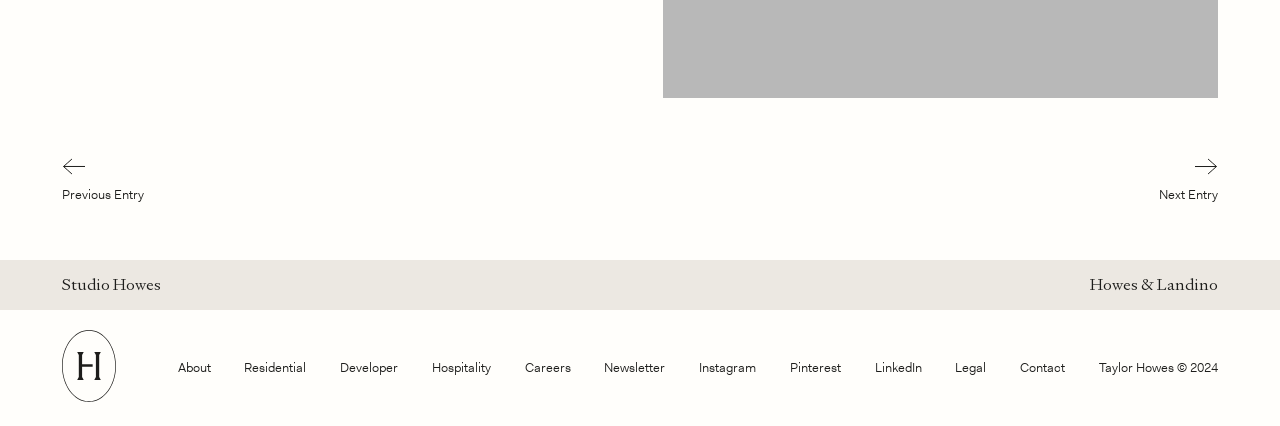Please specify the bounding box coordinates of the clickable region necessary for completing the following instruction: "Subscribe to the newsletter". The coordinates must consist of four float numbers between 0 and 1, i.e., [left, top, right, bottom].

[0.472, 0.843, 0.52, 0.888]